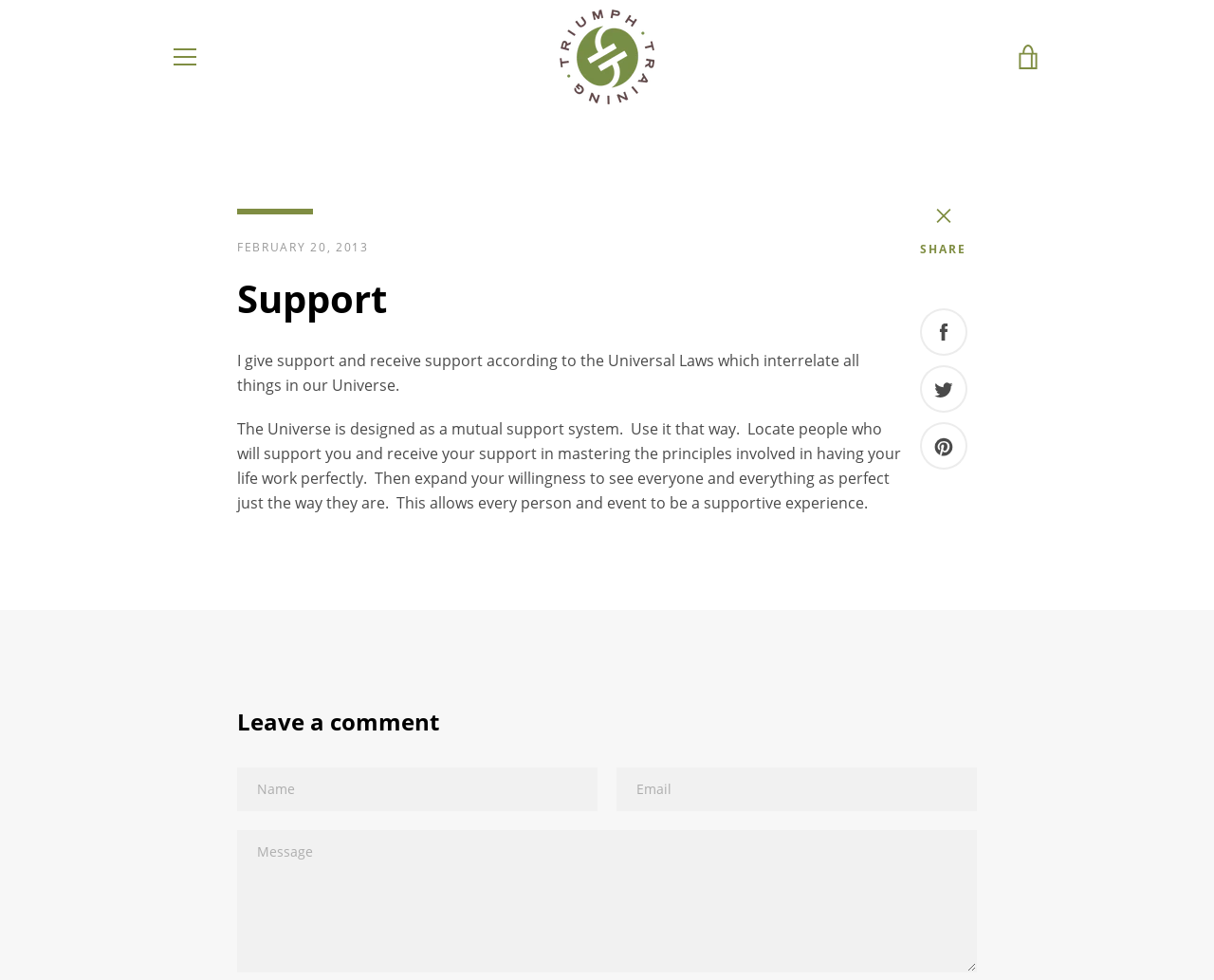Please answer the following question using a single word or phrase: What is the purpose of the 'SHARE' button?

To share on social media